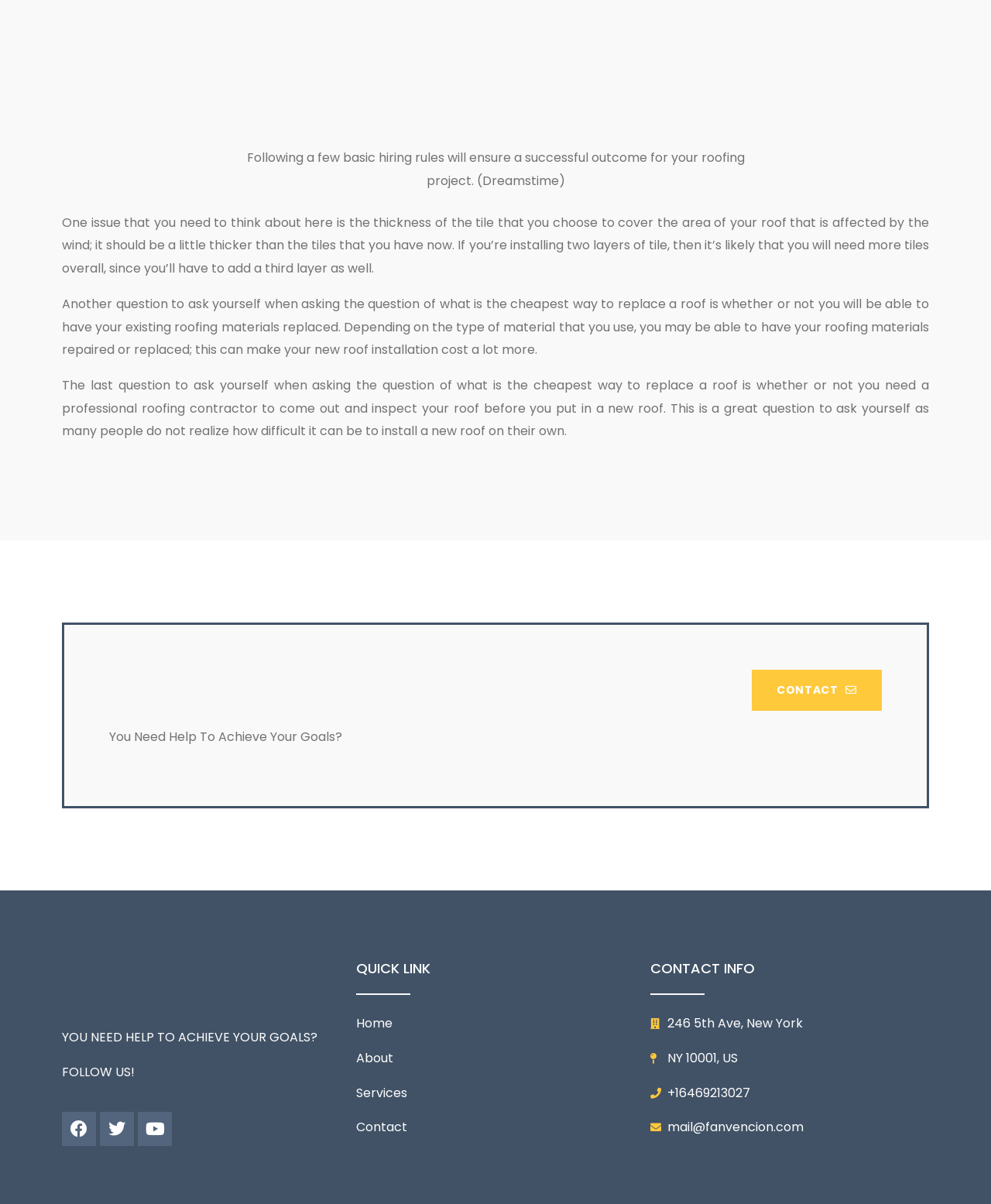Please provide the bounding box coordinates for the element that needs to be clicked to perform the instruction: "Send an email to mail@fanvencion.com". The coordinates must consist of four float numbers between 0 and 1, formatted as [left, top, right, bottom].

[0.656, 0.927, 0.937, 0.946]